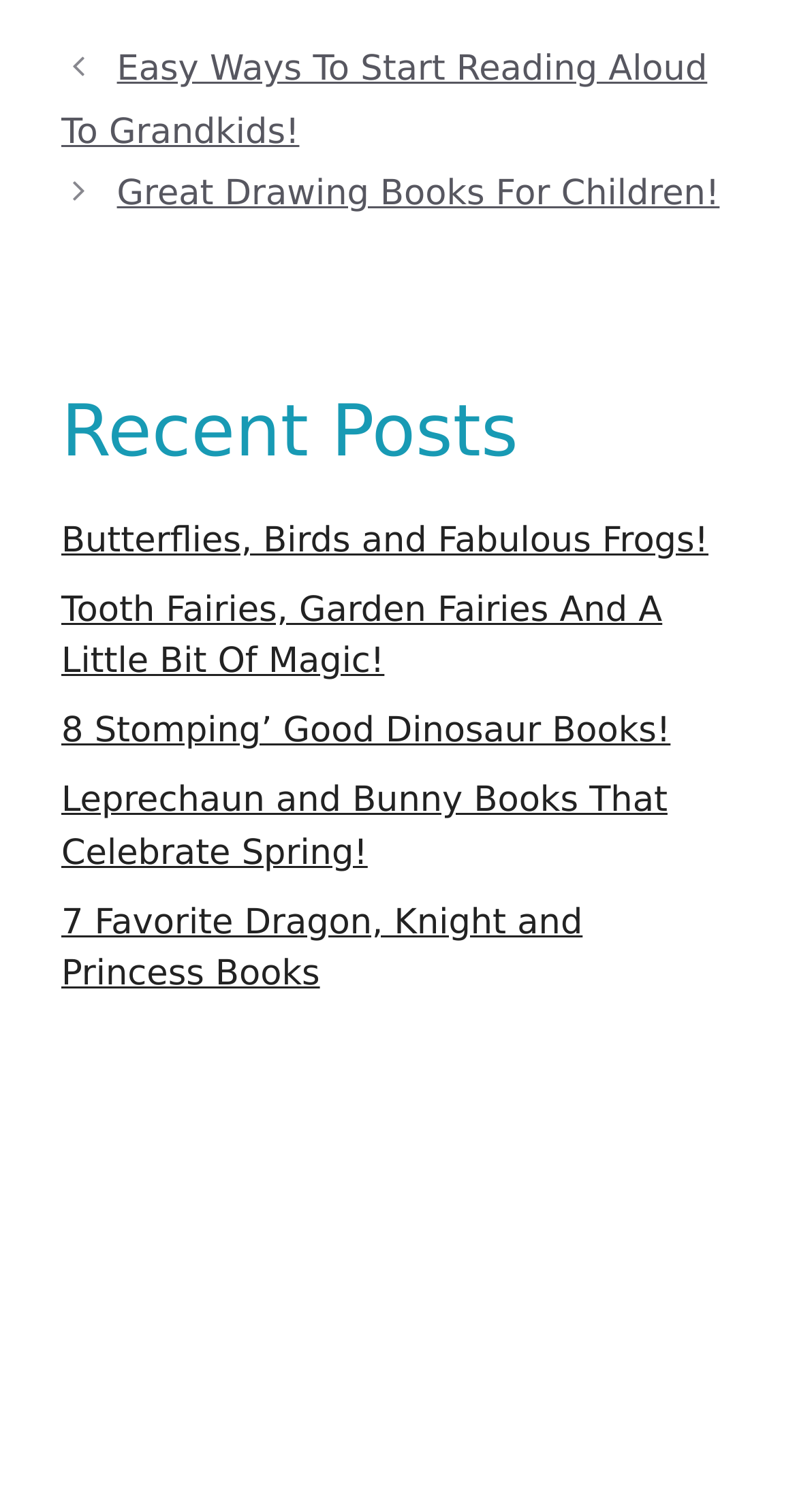How many sections are there in the webpage?
Provide an in-depth and detailed answer to the question.

I analyzed the webpage structure and found that there are two main sections: the navigation section and the Recent Posts section, which are separated by their bounding box coordinates and content.